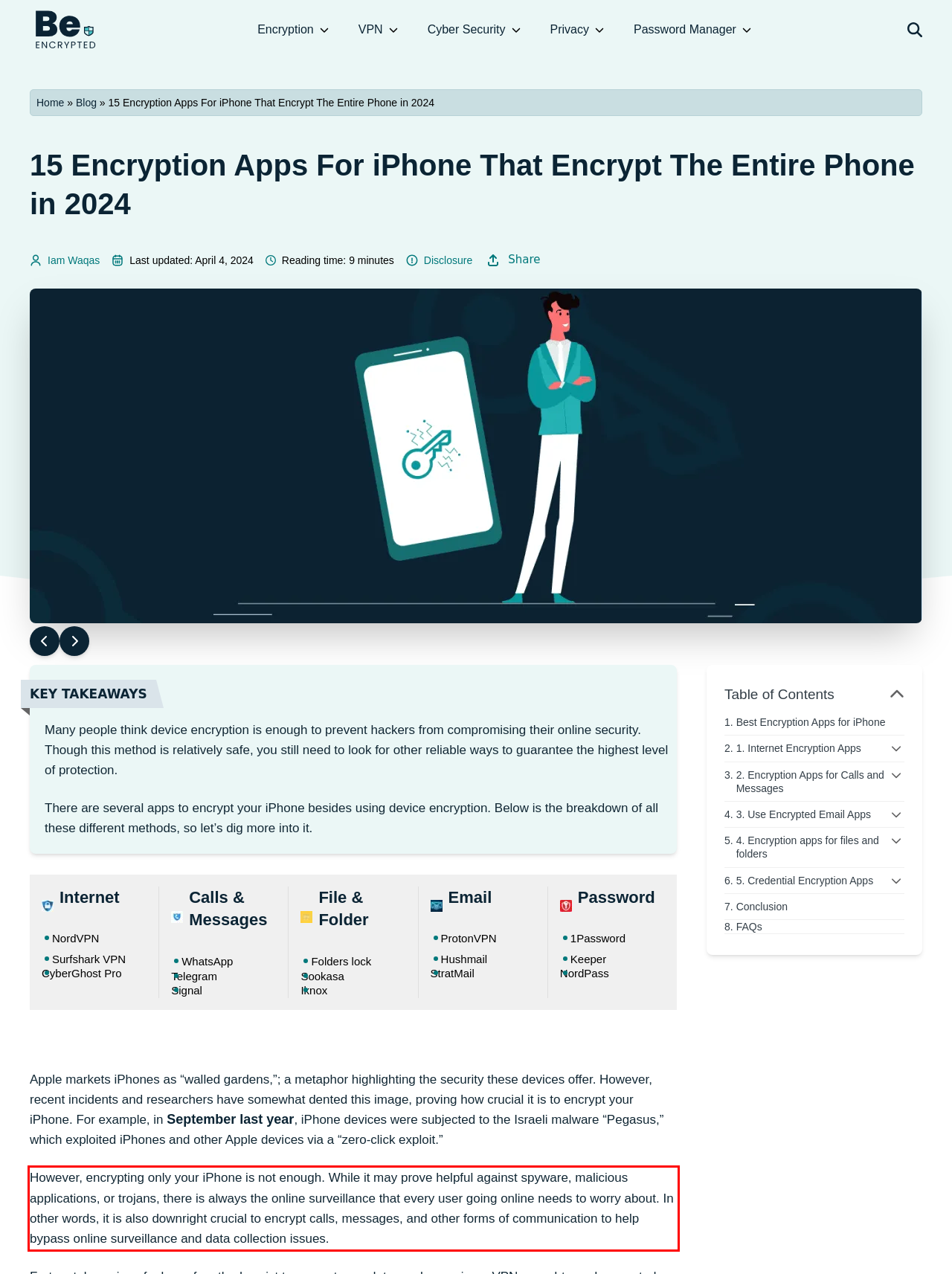By examining the provided screenshot of a webpage, recognize the text within the red bounding box and generate its text content.

However, encrypting only your iPhone is not enough. While it may prove helpful against spyware, malicious applications, or trojans, there is always the online surveillance that every user going online needs to worry about. In other words, it is also downright crucial to encrypt calls, messages, and other forms of communication to help bypass online surveillance and data collection issues.